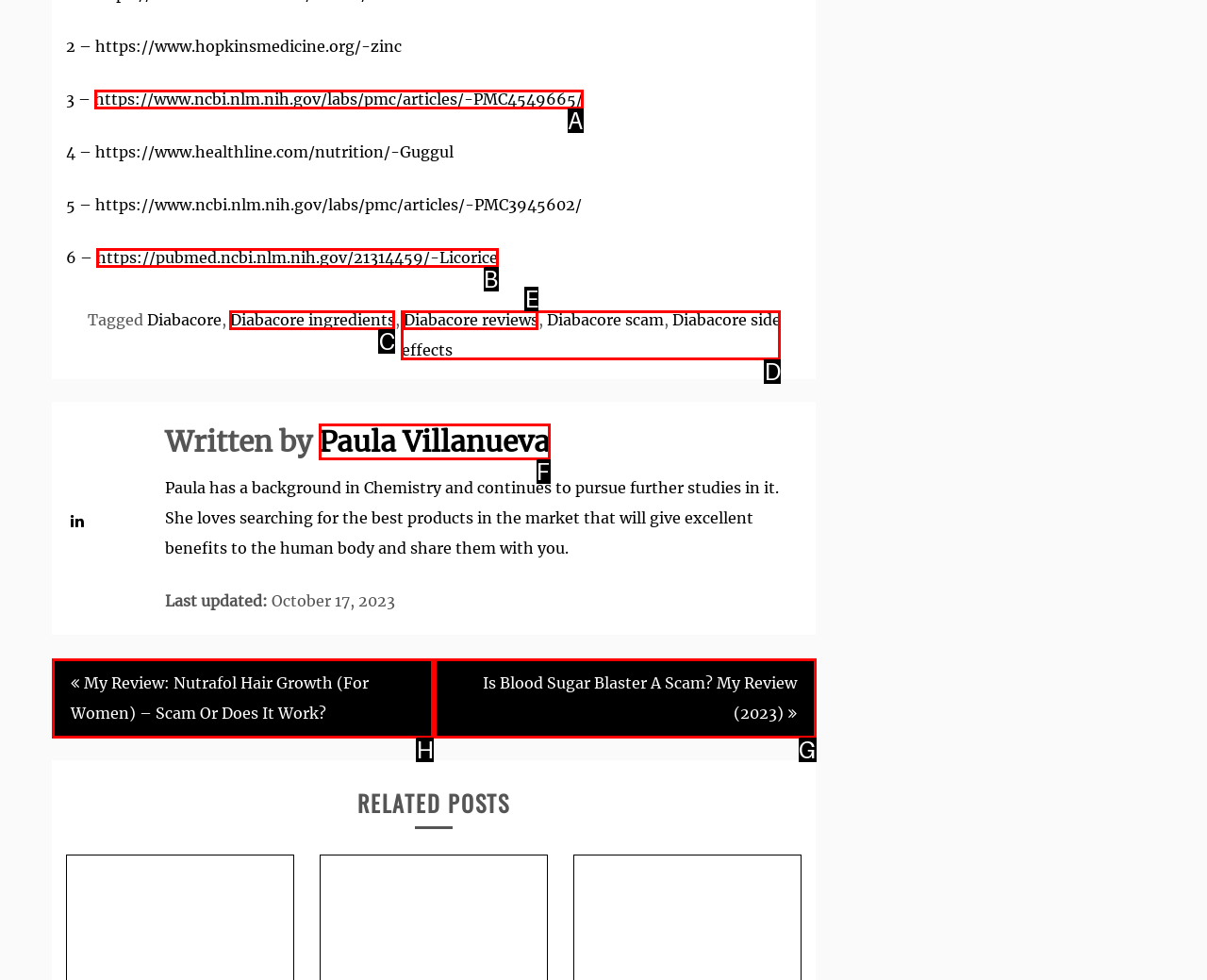Based on the choices marked in the screenshot, which letter represents the correct UI element to perform the task: View the post about Nutrafol Hair Growth?

H